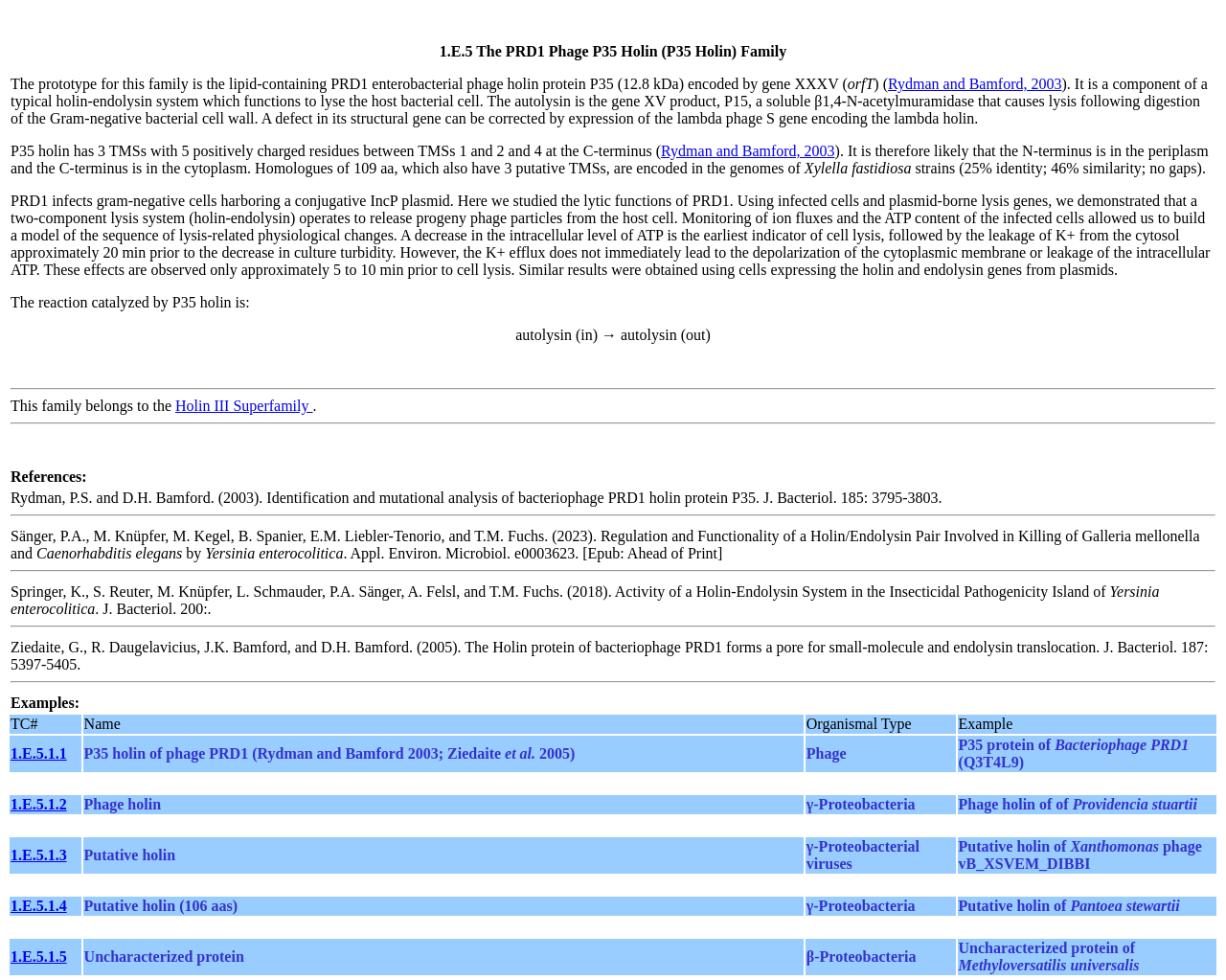What is the type of organism that Xylella fastidiosa strains are?
Based on the image, answer the question with a single word or brief phrase.

γ-Proteobacteria